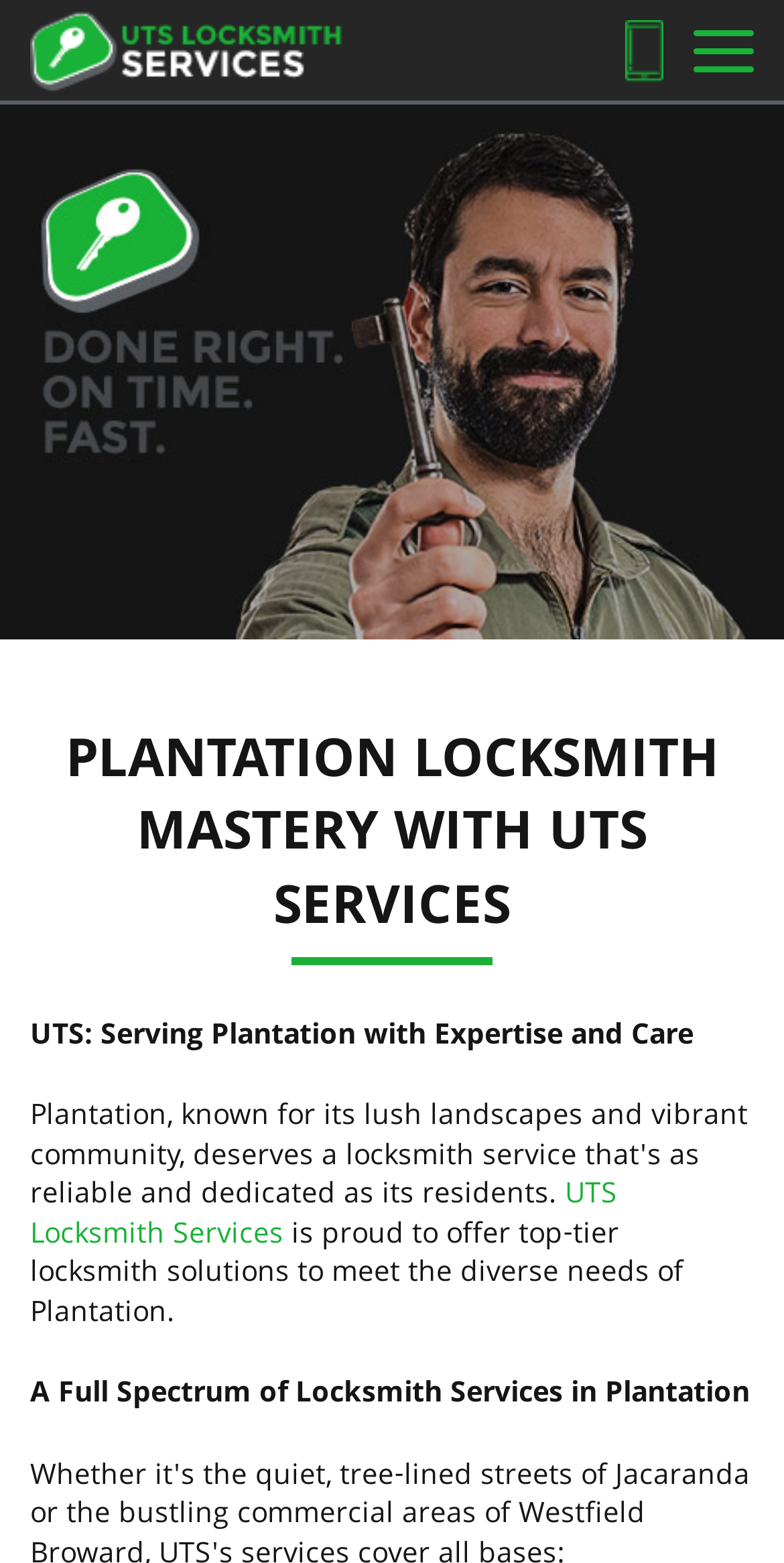Find the bounding box coordinates of the clickable element required to execute the following instruction: "Go to SERVICES". Provide the coordinates as four float numbers between 0 and 1, i.e., [left, top, right, bottom].

[0.244, 0.441, 0.756, 0.486]